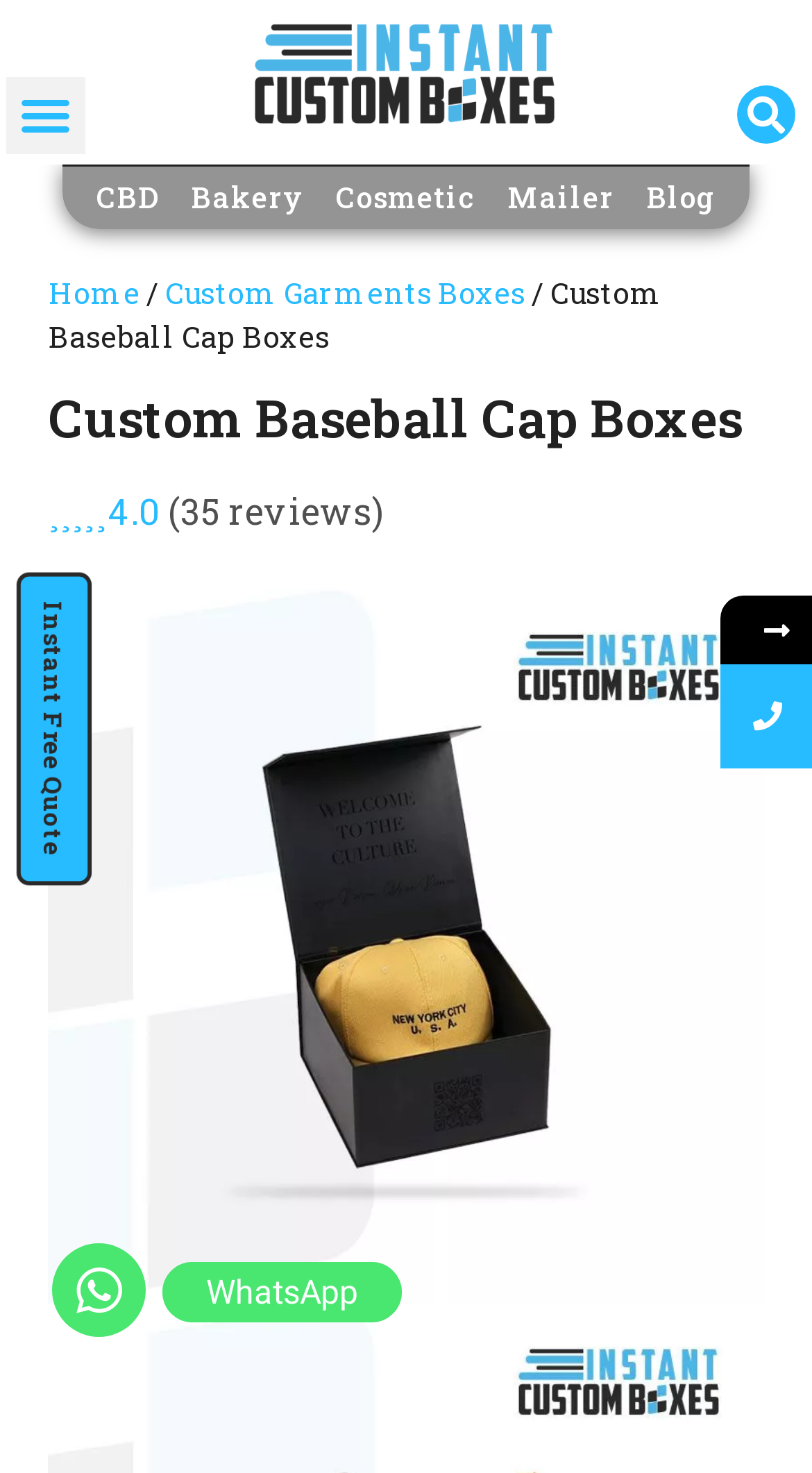Please specify the bounding box coordinates of the clickable region necessary for completing the following instruction: "Toggle the menu". The coordinates must consist of four float numbers between 0 and 1, i.e., [left, top, right, bottom].

[0.008, 0.052, 0.104, 0.105]